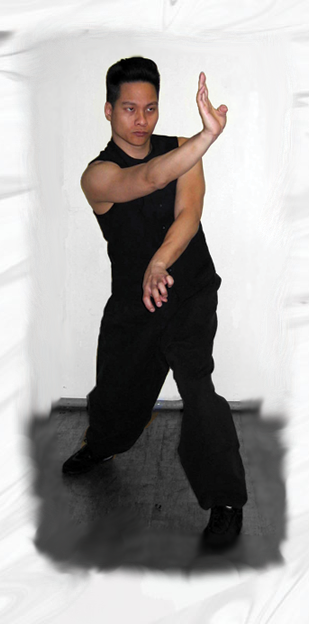What is the mission of the Pak Mei Kung Fu Cultural Preservation Association?
Offer a detailed and full explanation in response to the question.

According to the caption, the Pak Mei Kung Fu Cultural Preservation Association is dedicated to maintaining the art of Pak Mei Kung Fu in its classical form, highlighting the importance of practice, patience, and perseverance in mastering the skills of Kung Fu.